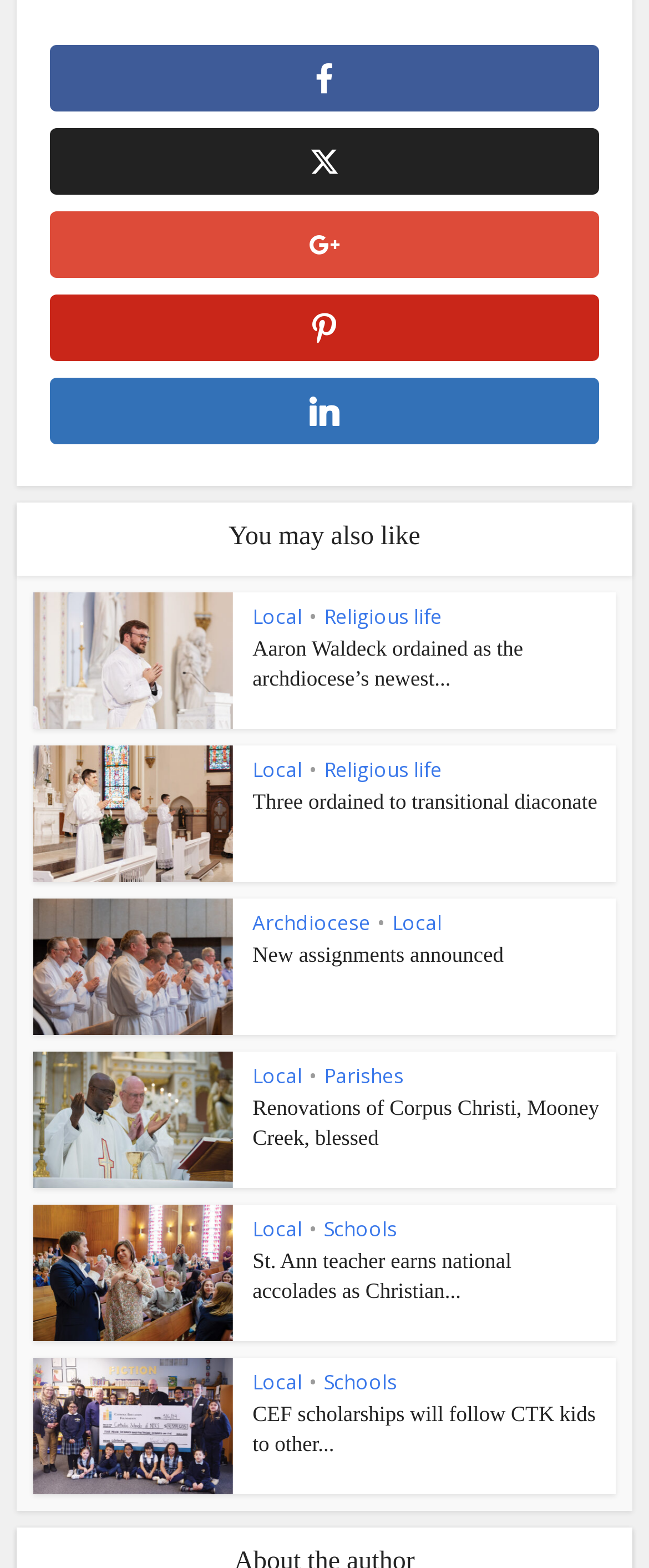Can you determine the bounding box coordinates of the area that needs to be clicked to fulfill the following instruction: "Click on the 'Local' link"?

[0.389, 0.384, 0.466, 0.402]